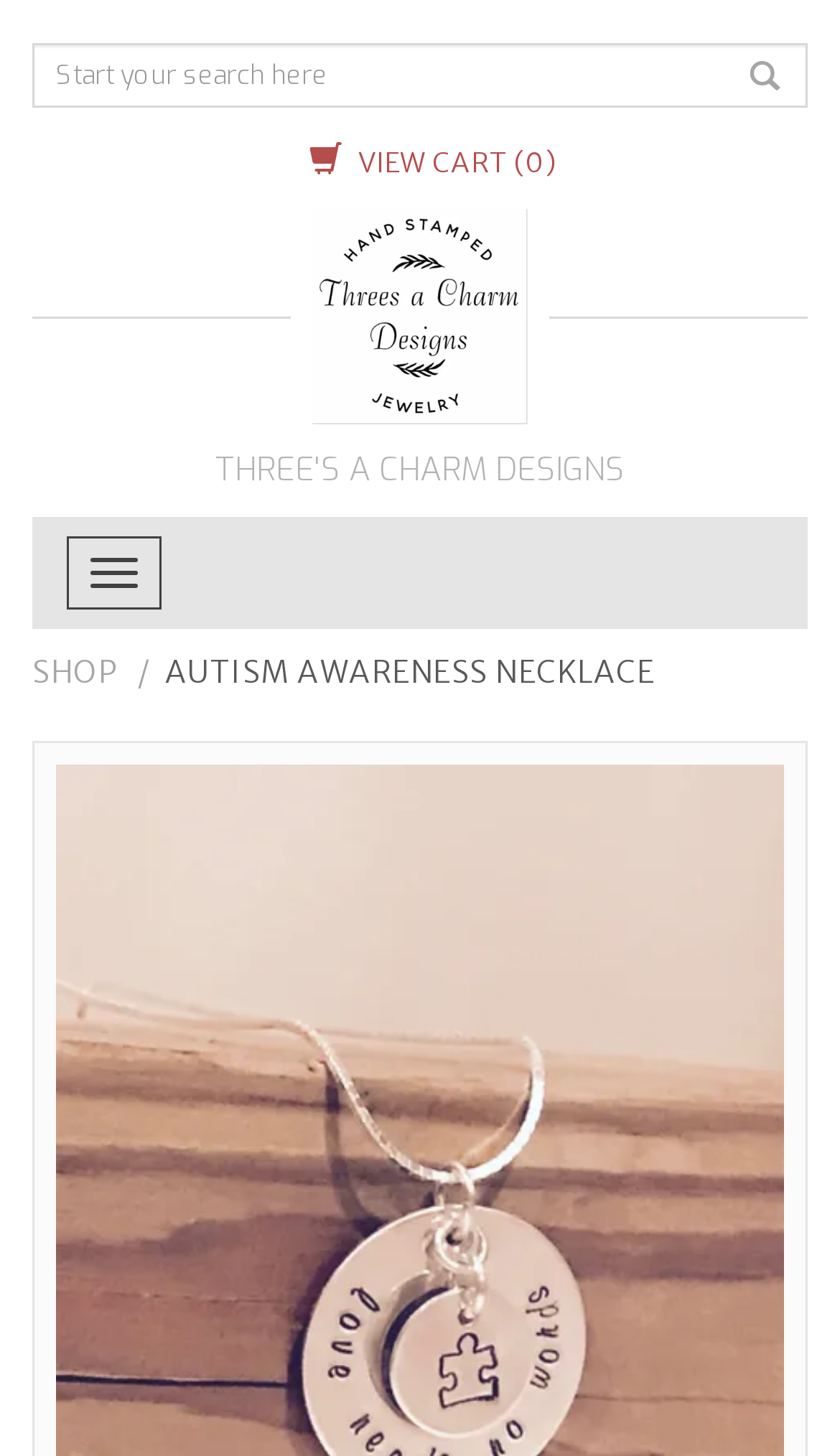Respond to the question below with a concise word or phrase:
Is there a navigation menu?

Yes